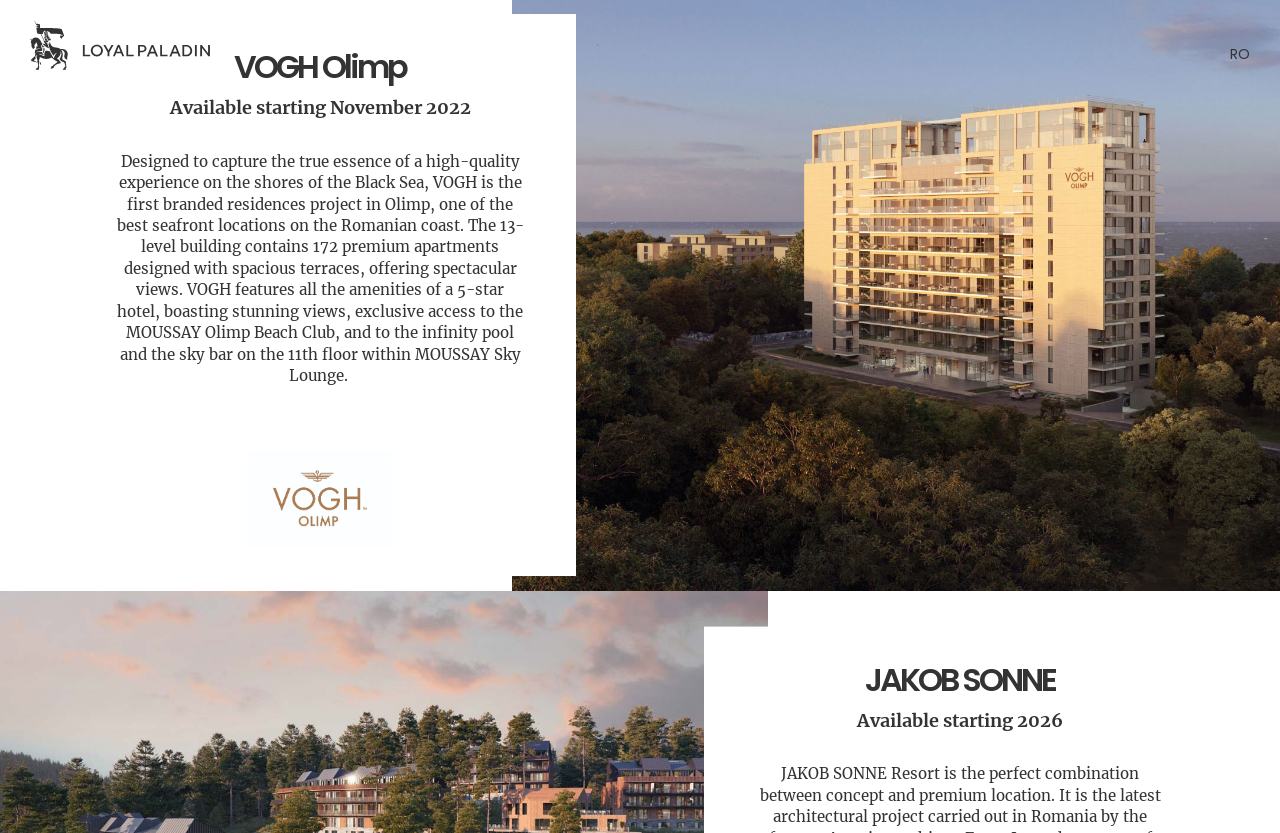Please analyze the image and give a detailed answer to the question:
What is the location of VOGH Olimp?

According to the webpage, VOGH Olimp is located on the Romanian coast, specifically in Olimp, which is one of the best seafront locations.